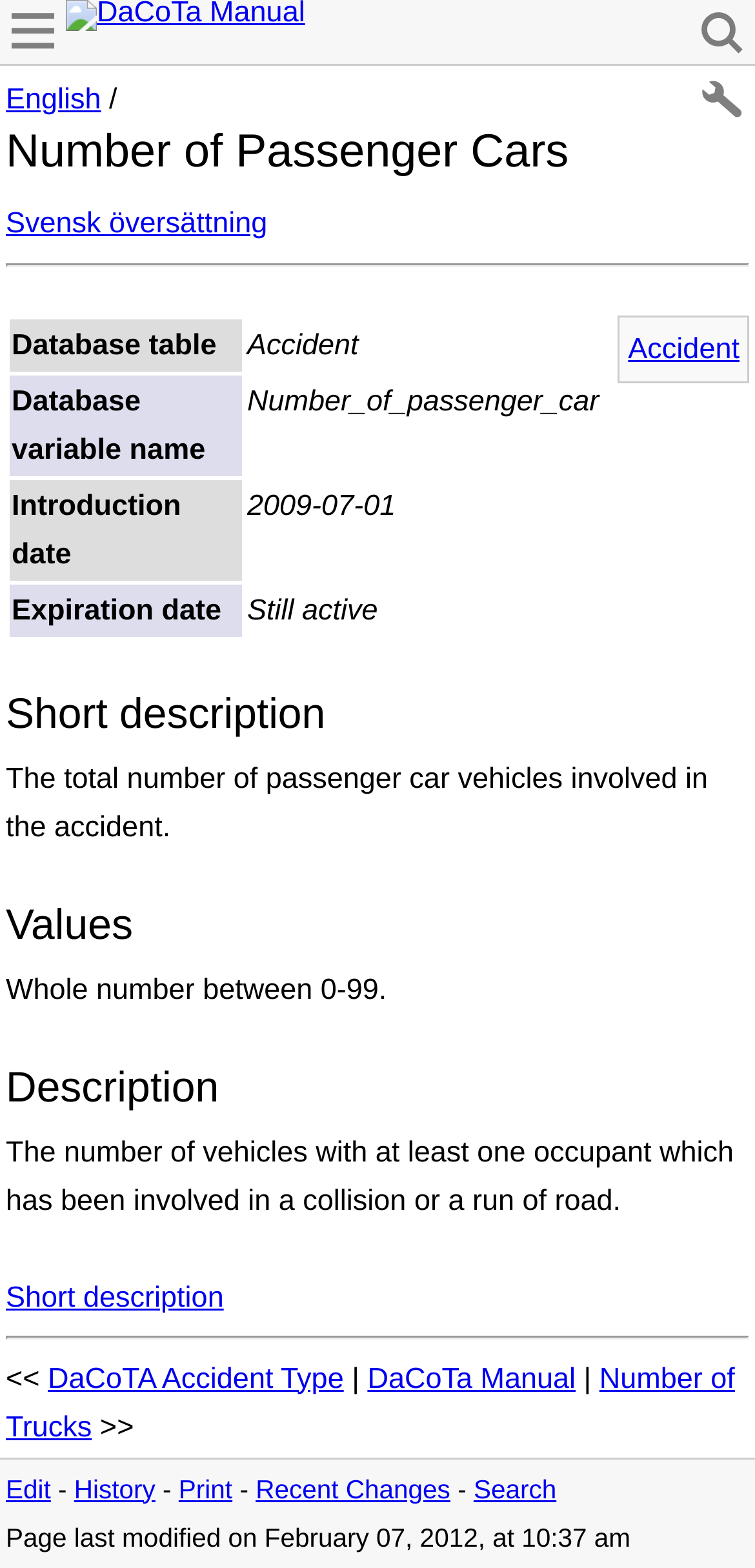Highlight the bounding box coordinates of the region I should click on to meet the following instruction: "Edit the current page".

[0.008, 0.94, 0.067, 0.959]